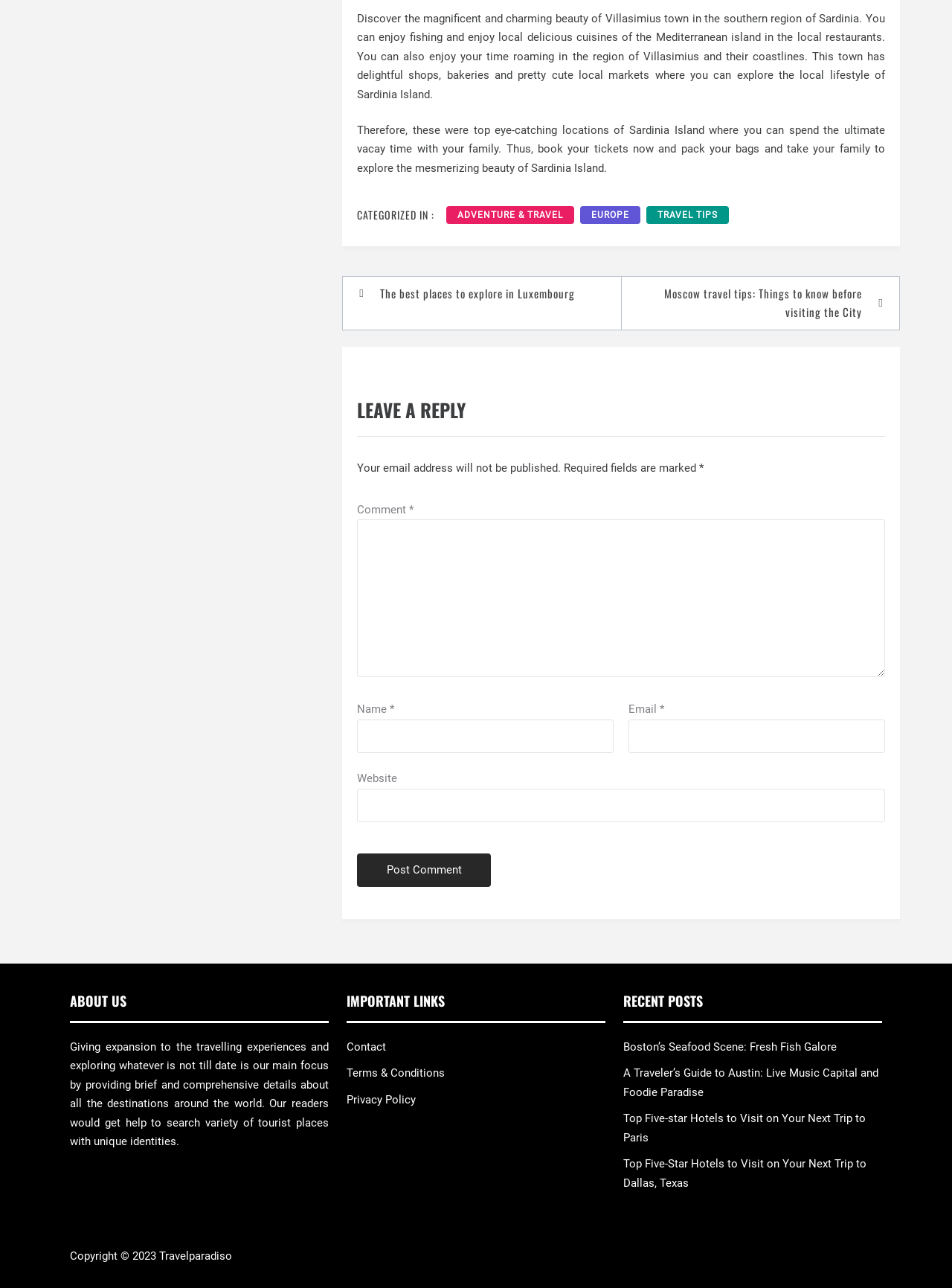Determine the bounding box coordinates of the clickable element to complete this instruction: "Search for something". Provide the coordinates in the format of four float numbers between 0 and 1, [left, top, right, bottom].

None